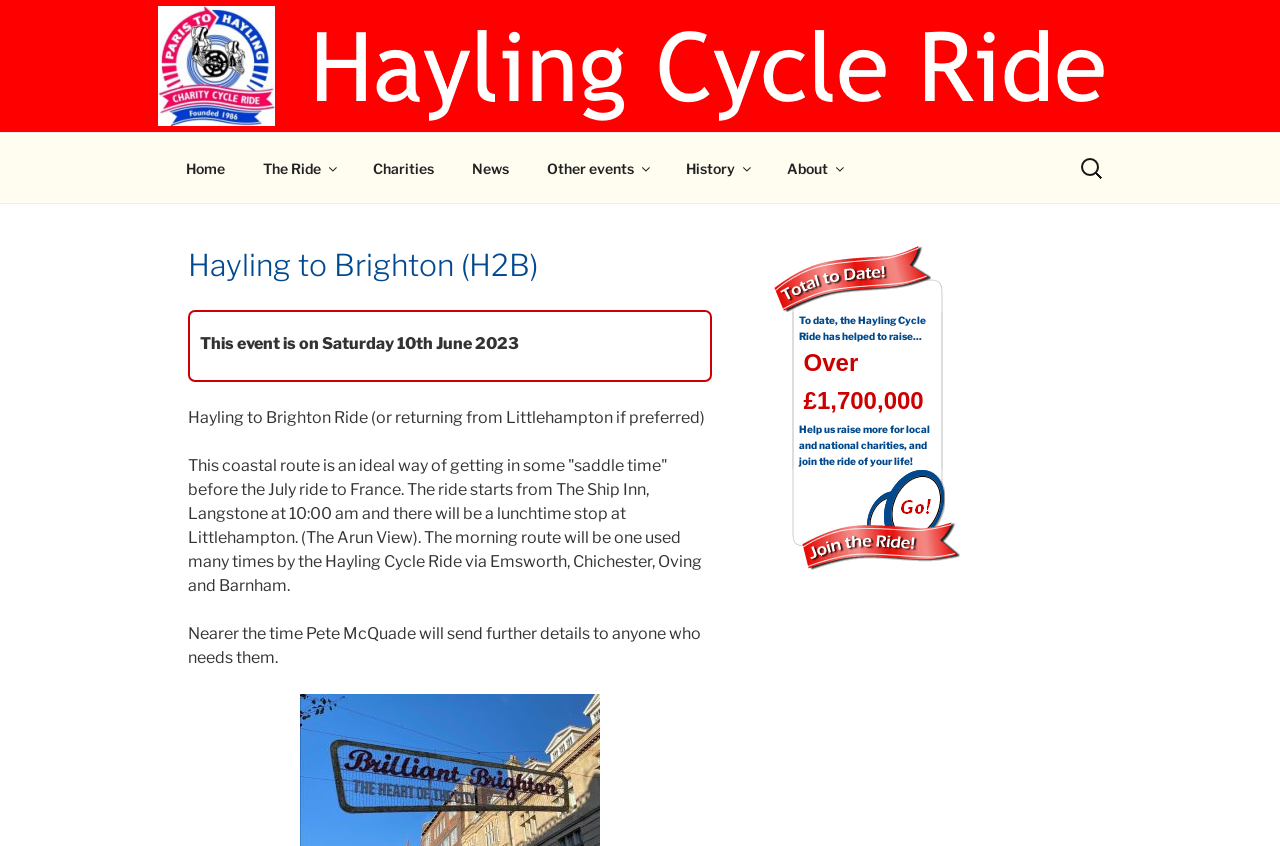Determine the bounding box coordinates of the clickable region to execute the instruction: "View the total raised so far". The coordinates should be four float numbers between 0 and 1, denoted as [left, top, right, bottom].

[0.599, 0.352, 0.756, 0.372]